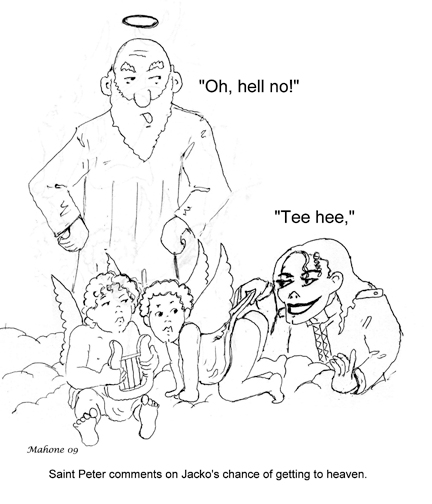Respond with a single word or phrase to the following question:
What is the tone of the illustration?

Light-hearted